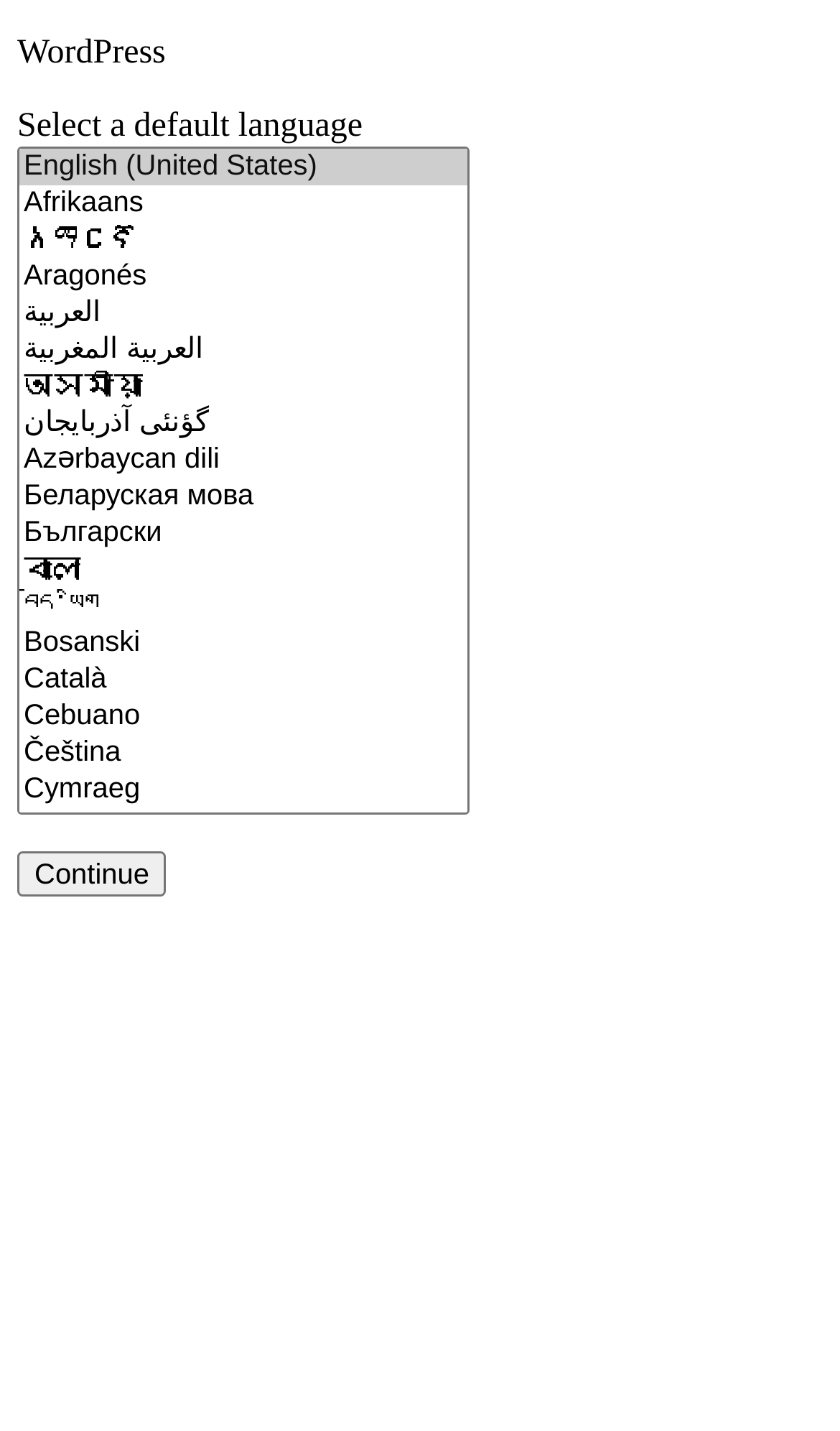How many language options are available?
Give a one-word or short phrase answer based on the image.

50